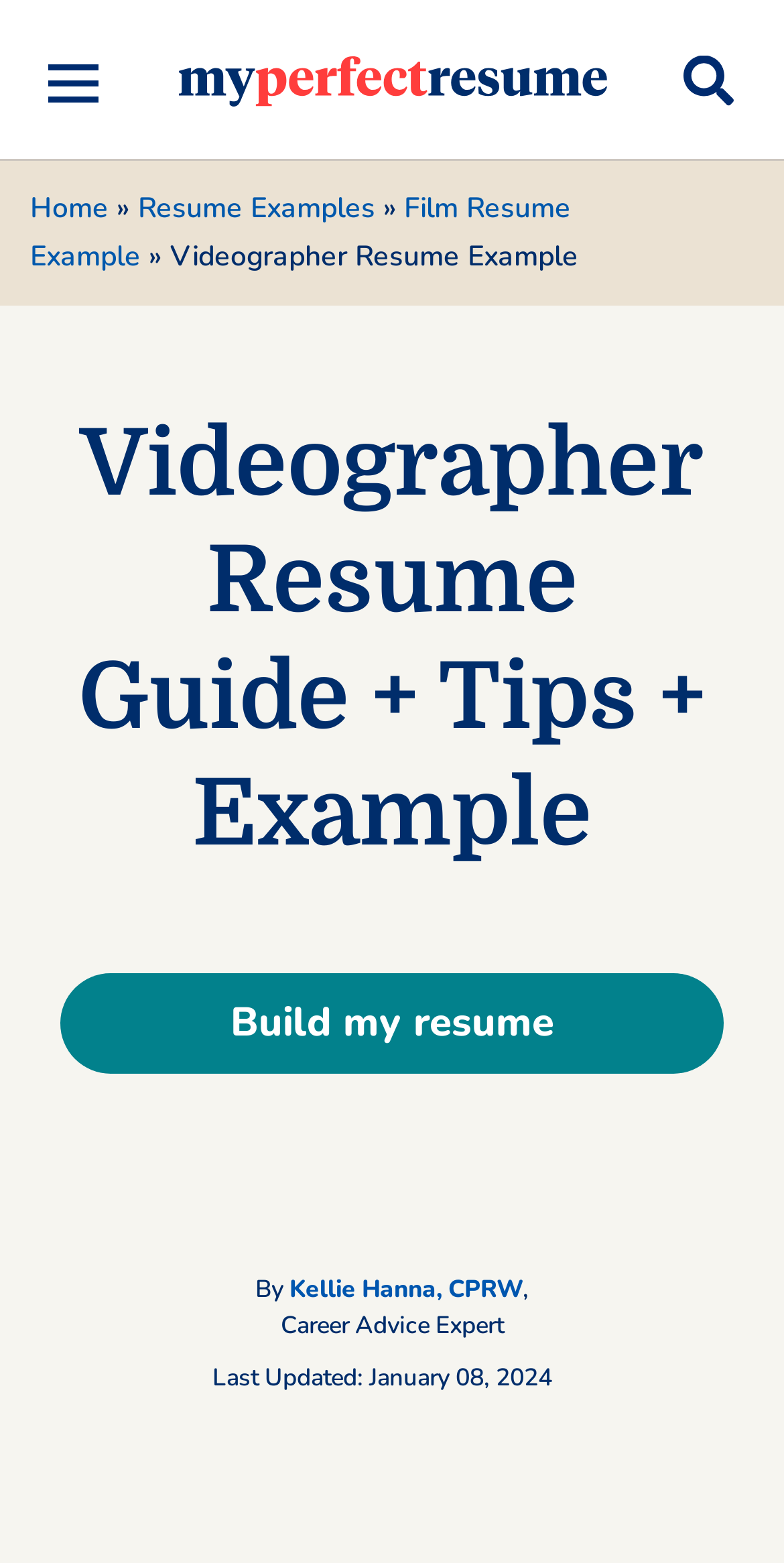What is the name of the author of the videographer resume guide?
From the screenshot, supply a one-word or short-phrase answer.

Kellie Hanna, CPRW